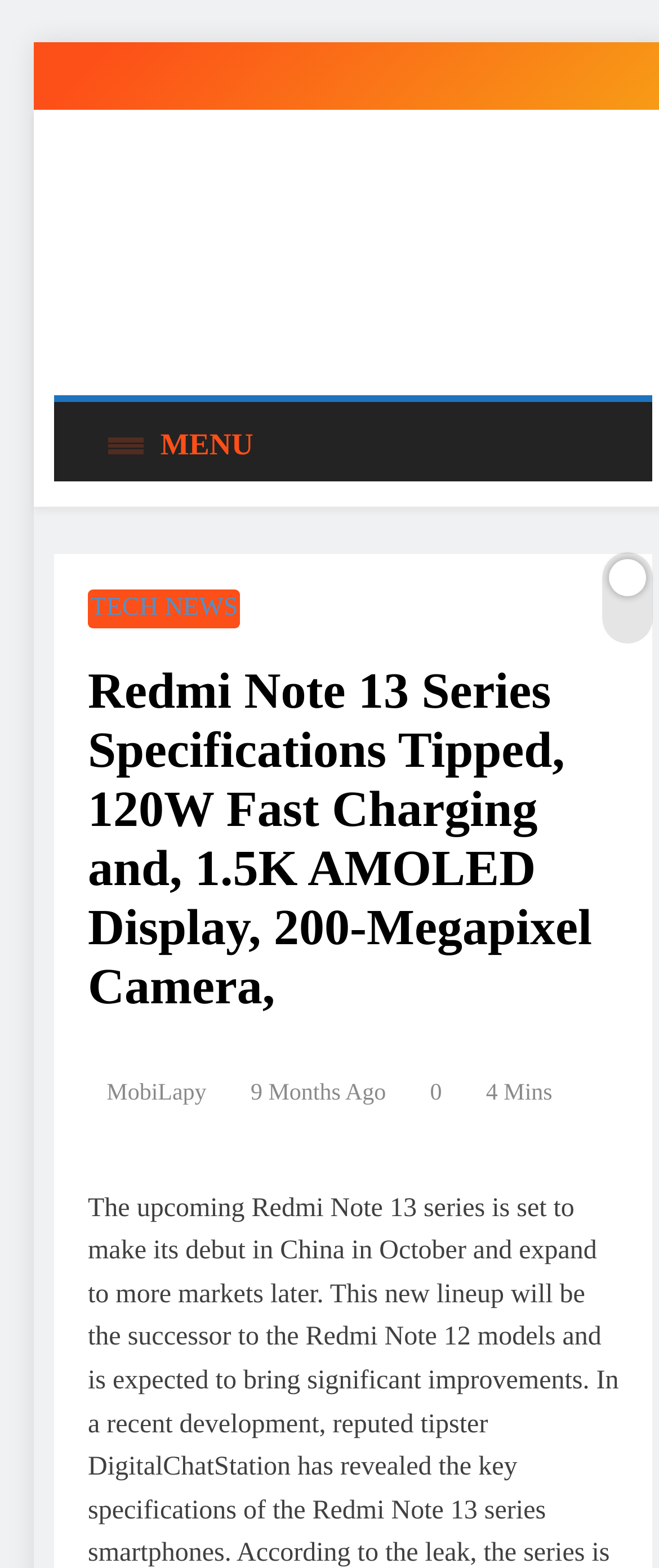Determine the bounding box coordinates of the clickable region to execute the instruction: "View the Redmi Note 13 Series image". The coordinates should be four float numbers between 0 and 1, denoted as [left, top, right, bottom].

[0.133, 0.735, 0.939, 0.925]